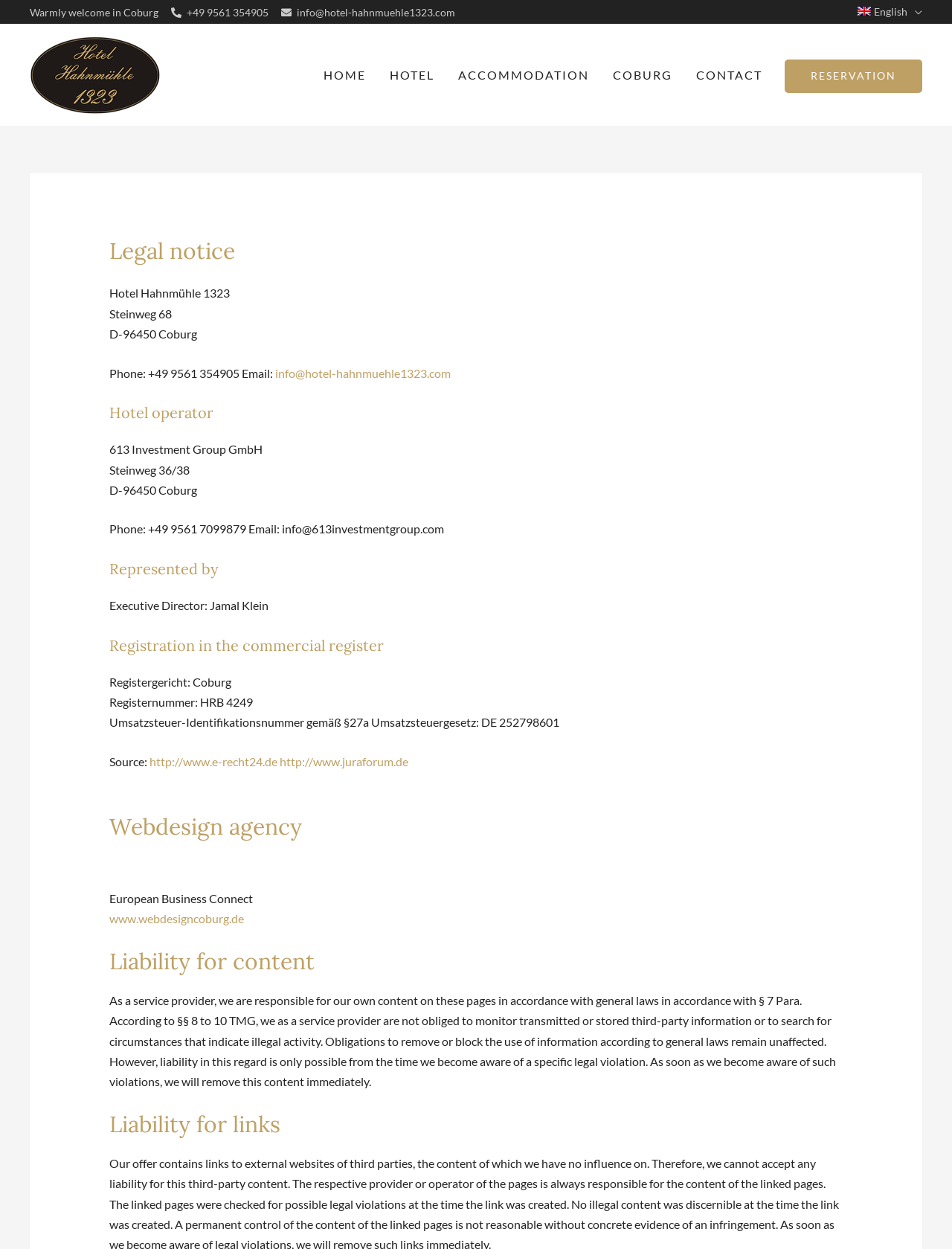Extract the bounding box of the UI element described as: "info@hotel-hahnmuehle1323.com".

[0.295, 0.005, 0.478, 0.015]